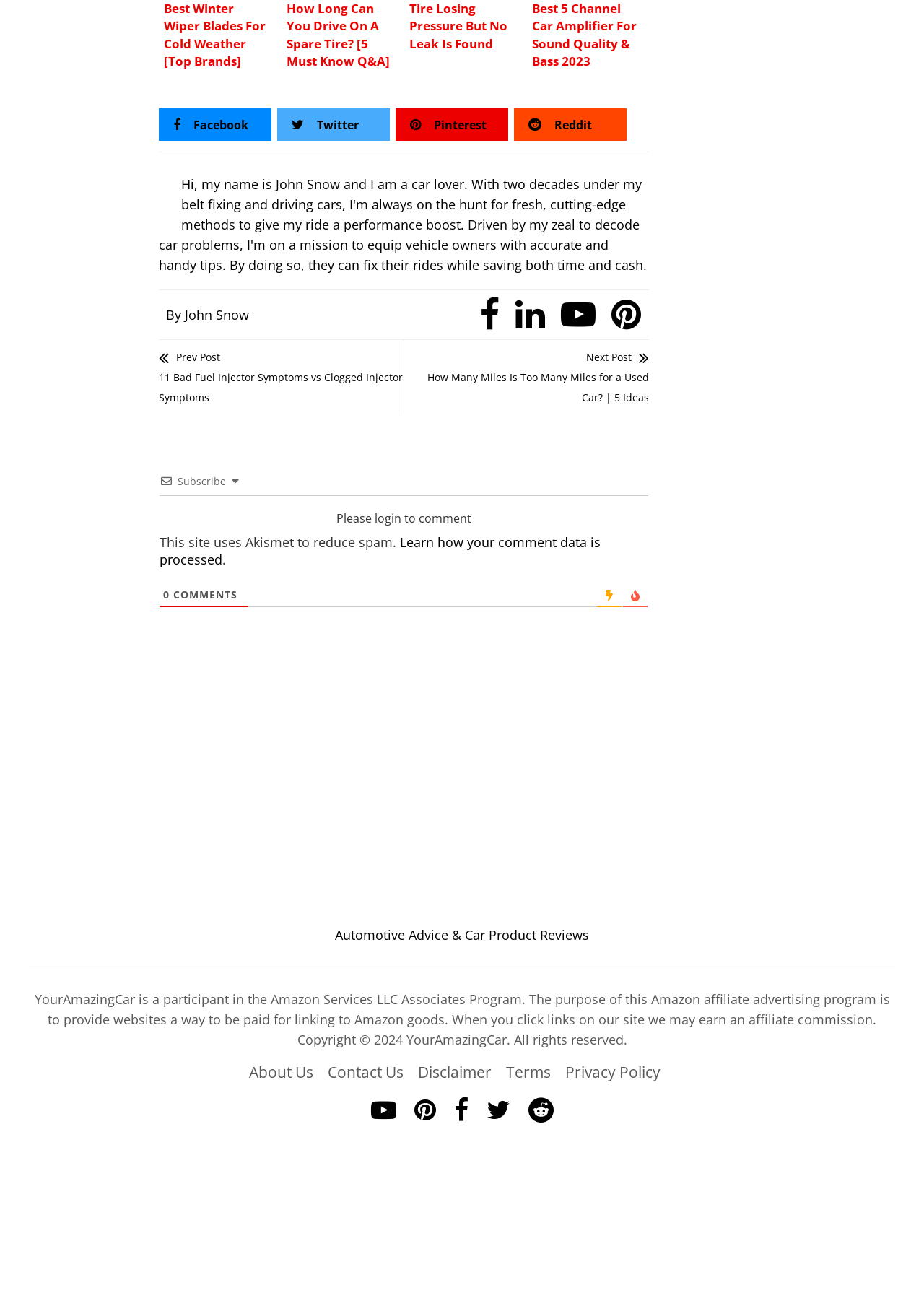What is the purpose of the links at the bottom?
From the details in the image, answer the question comprehensively.

The links at the bottom of the webpage, including Facebook, Twitter, Pinterest, Reddit, and YouTube, are likely for users to follow the website's social media accounts or visit other related websites. This is a common practice for websites to increase their online presence and engagement with users.